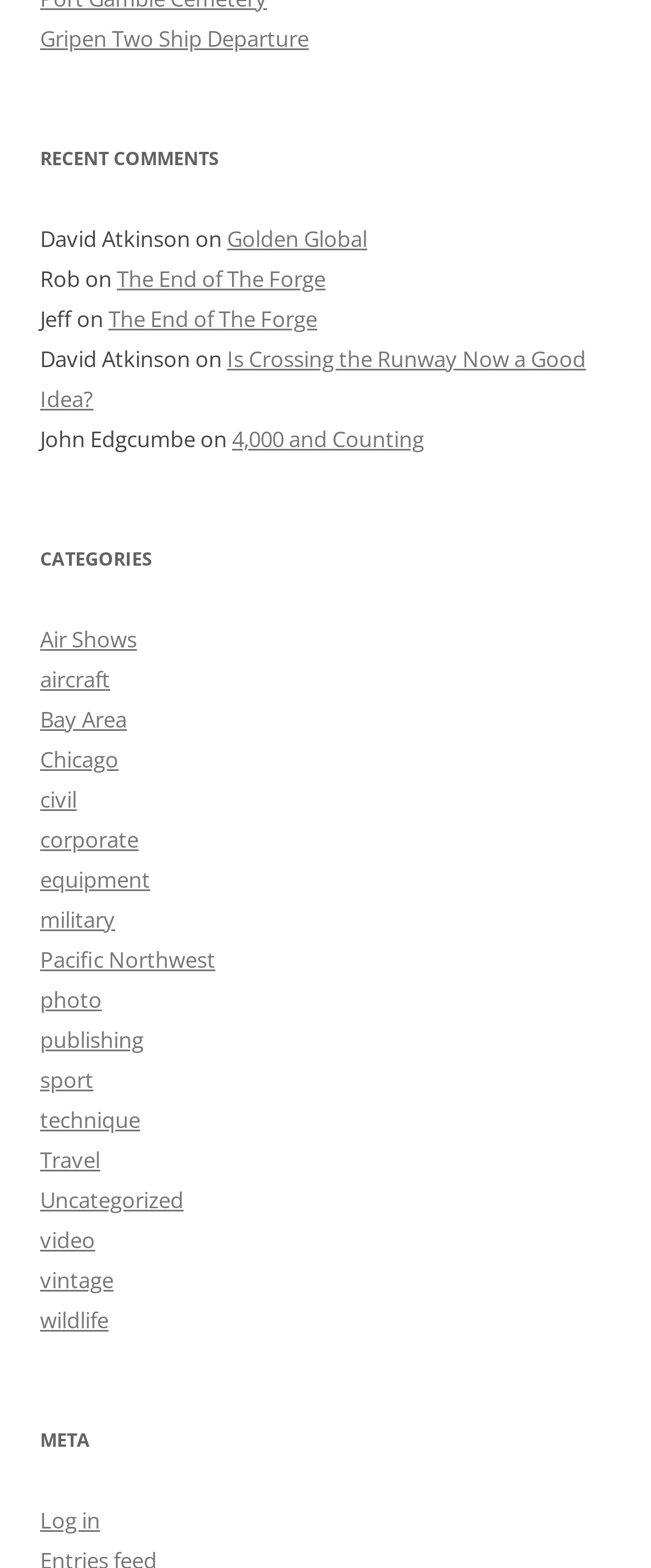Find the bounding box coordinates for the area that must be clicked to perform this action: "Log in".

[0.062, 0.96, 0.154, 0.979]